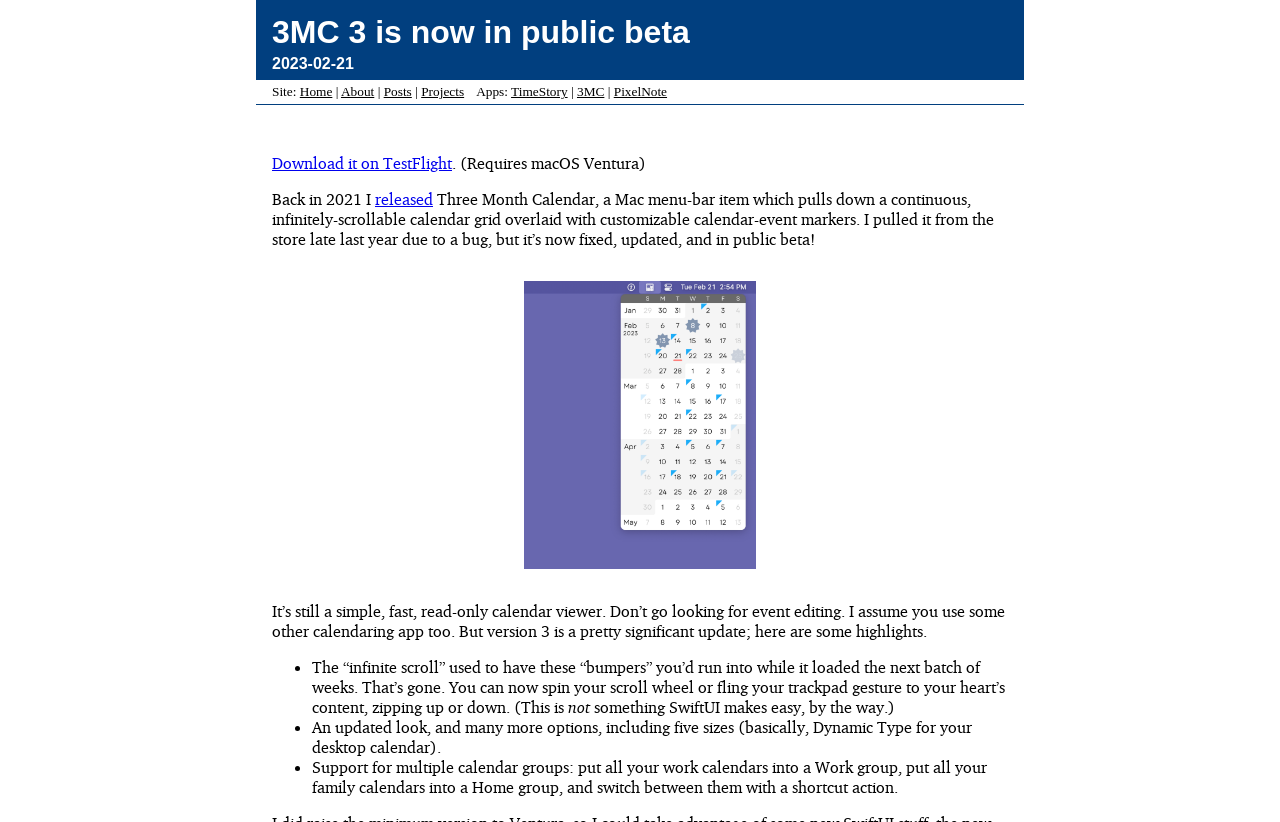Refer to the element description BlogBuilder and identify the corresponding bounding box in the screenshot. Format the coordinates as (top-left x, top-left y, bottom-right x, bottom-right y) with values in the range of 0 to 1.

None